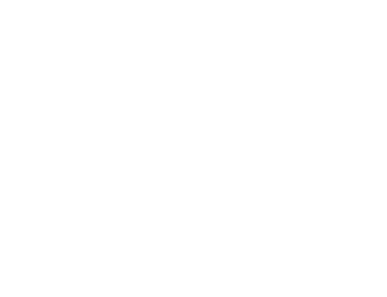Elaborate on all the features and components visible in the image.

This image features the logo of the BYU International Dance Ensemble, a group renowned for showcasing diverse dance styles and cultural performances. The ensemble is associated with Brigham Young University and is known for its vibrant presentations that celebrate global heritage through dance. Their performances often appeal to a wide audience, highlighting the university’s commitment to arts and cultural engagement. The logo symbolizes the ensemble's identity and mission to connect with audiences through the art of dance, reflecting creativity and community spirit.